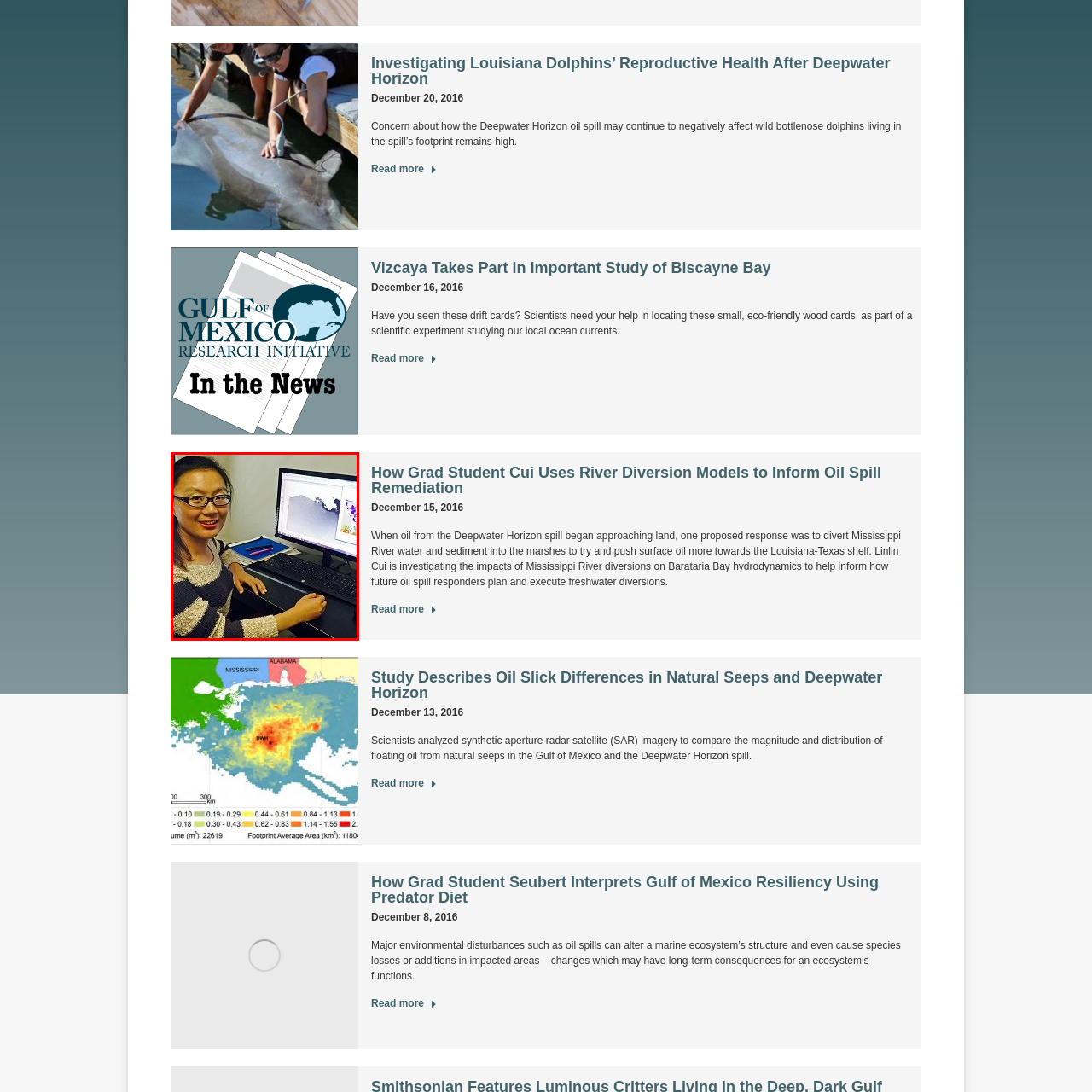Inspect the image bordered in red and answer the following question in detail, drawing on the visual content observed in the image:
What is the color of the folder on the desk?

The workspace is organized, and a blue folder is positioned neatly next to the graduate student, indicating a sense of tidiness and organization.